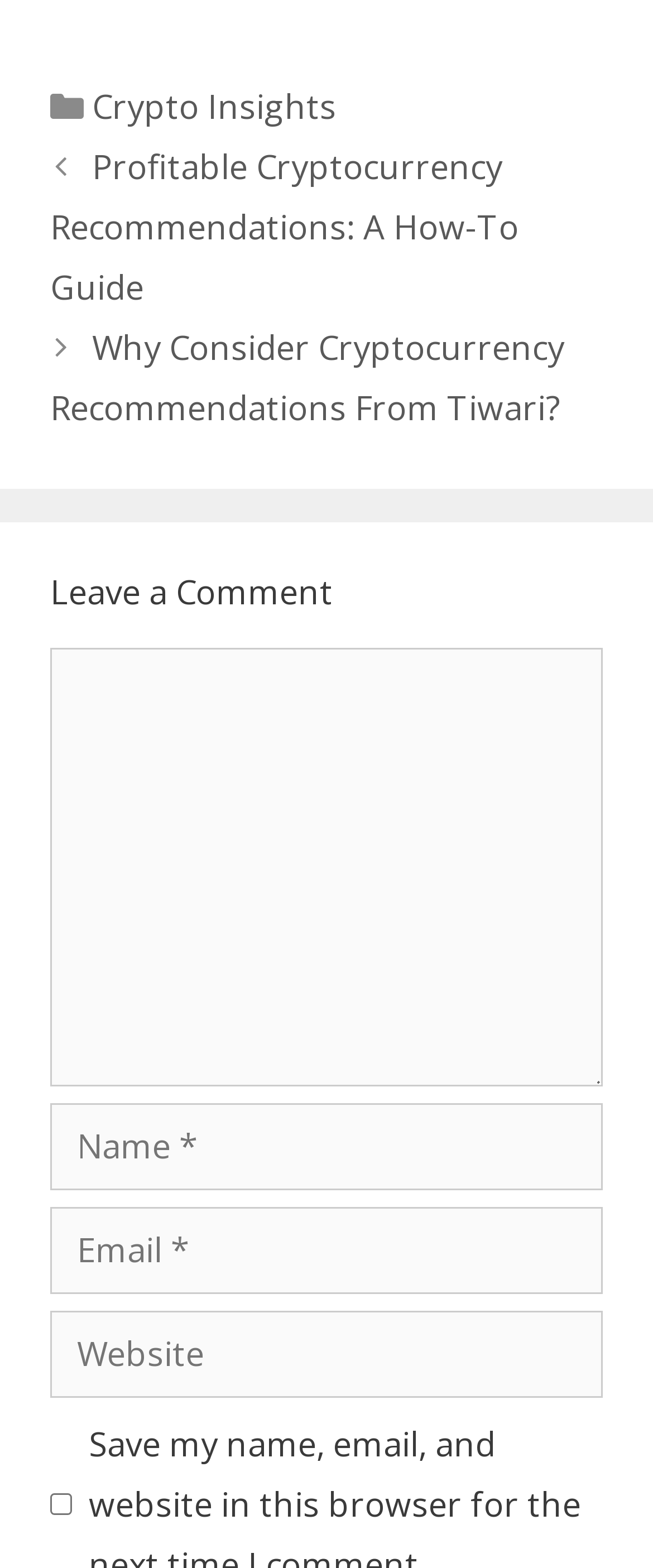Locate the bounding box coordinates of the element to click to perform the following action: 'Enter your name'. The coordinates should be given as four float values between 0 and 1, in the form of [left, top, right, bottom].

[0.077, 0.703, 0.923, 0.759]